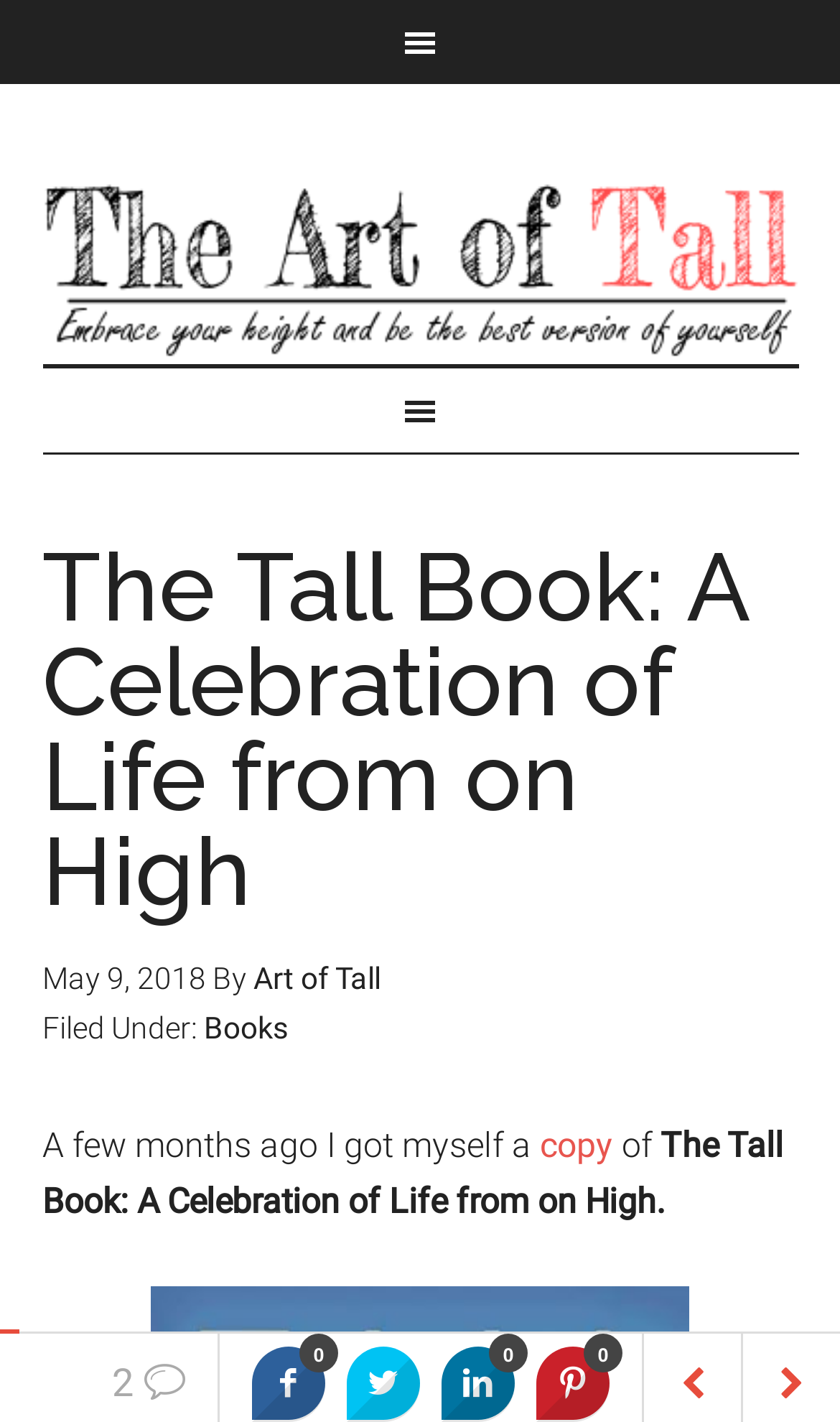Using the provided description: "copy", find the bounding box coordinates of the corresponding UI element. The output should be four float numbers between 0 and 1, in the format [left, top, right, bottom].

[0.642, 0.79, 0.729, 0.819]